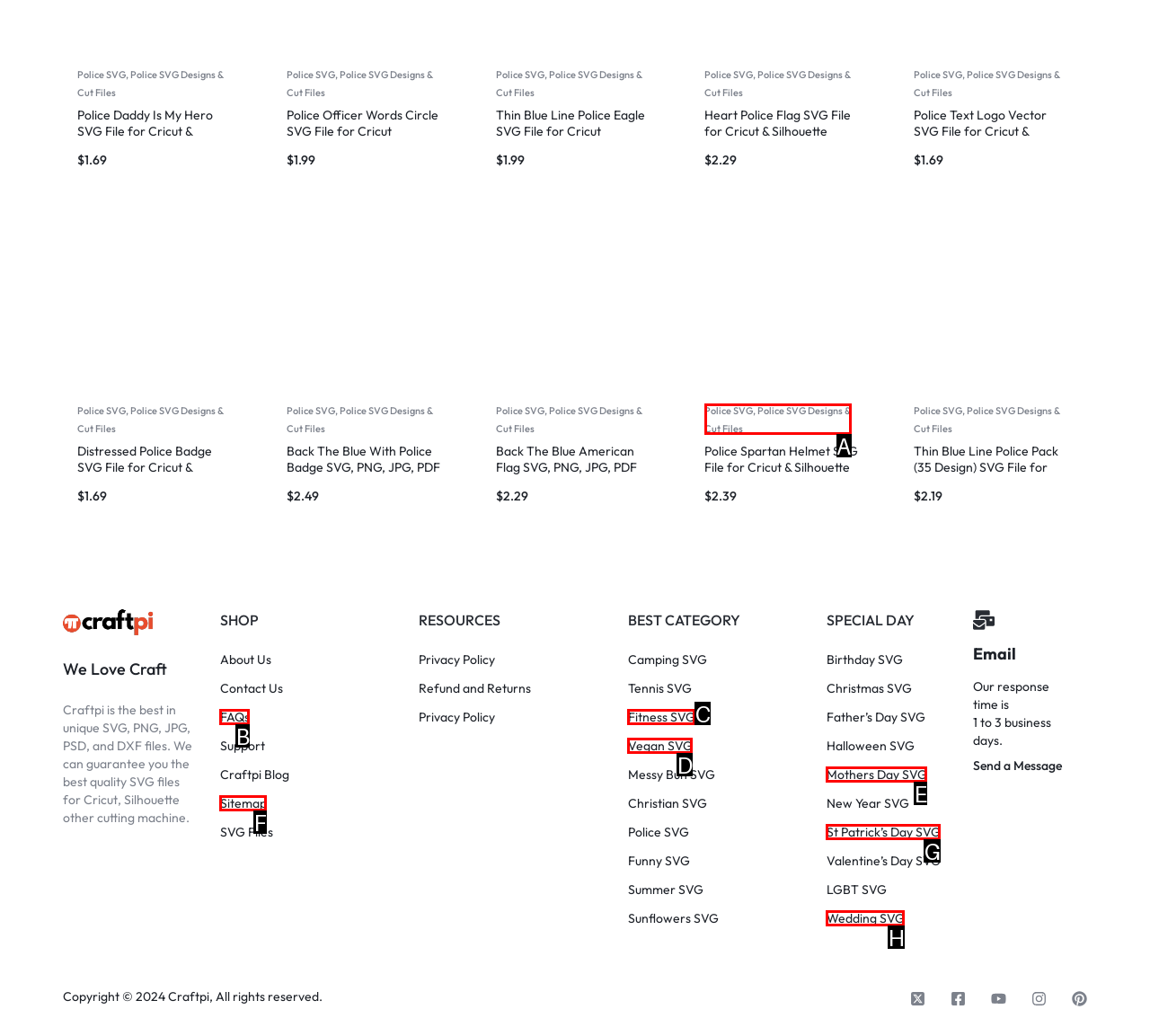Pick the HTML element that corresponds to the description: Home
Answer with the letter of the correct option from the given choices directly.

None